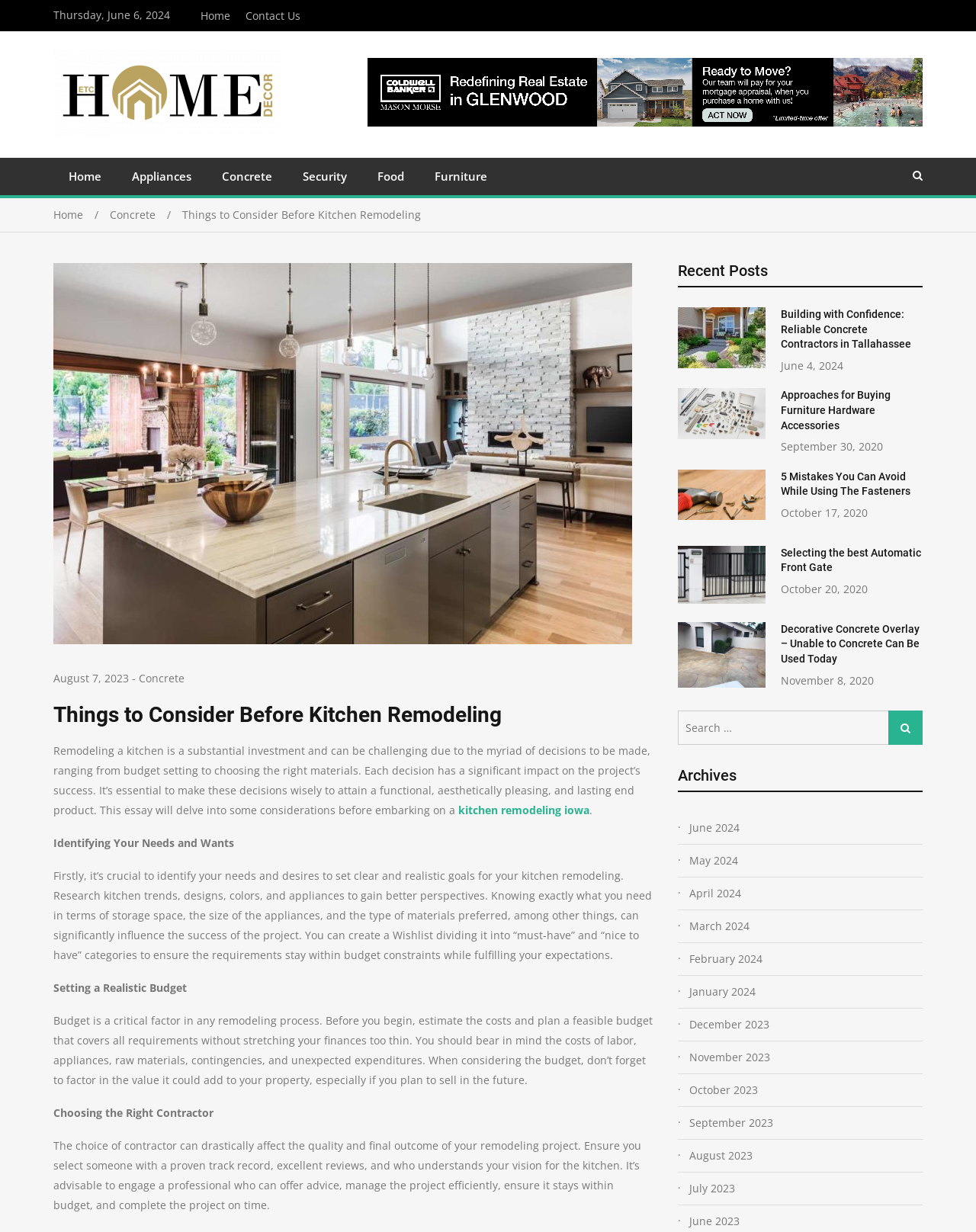What is the main topic of the article?
Carefully analyze the image and provide a detailed answer to the question.

The title of the article is 'Things to Consider Before Kitchen Remodeling', and the content discusses various aspects of kitchen remodeling, so the main topic is kitchen remodeling.